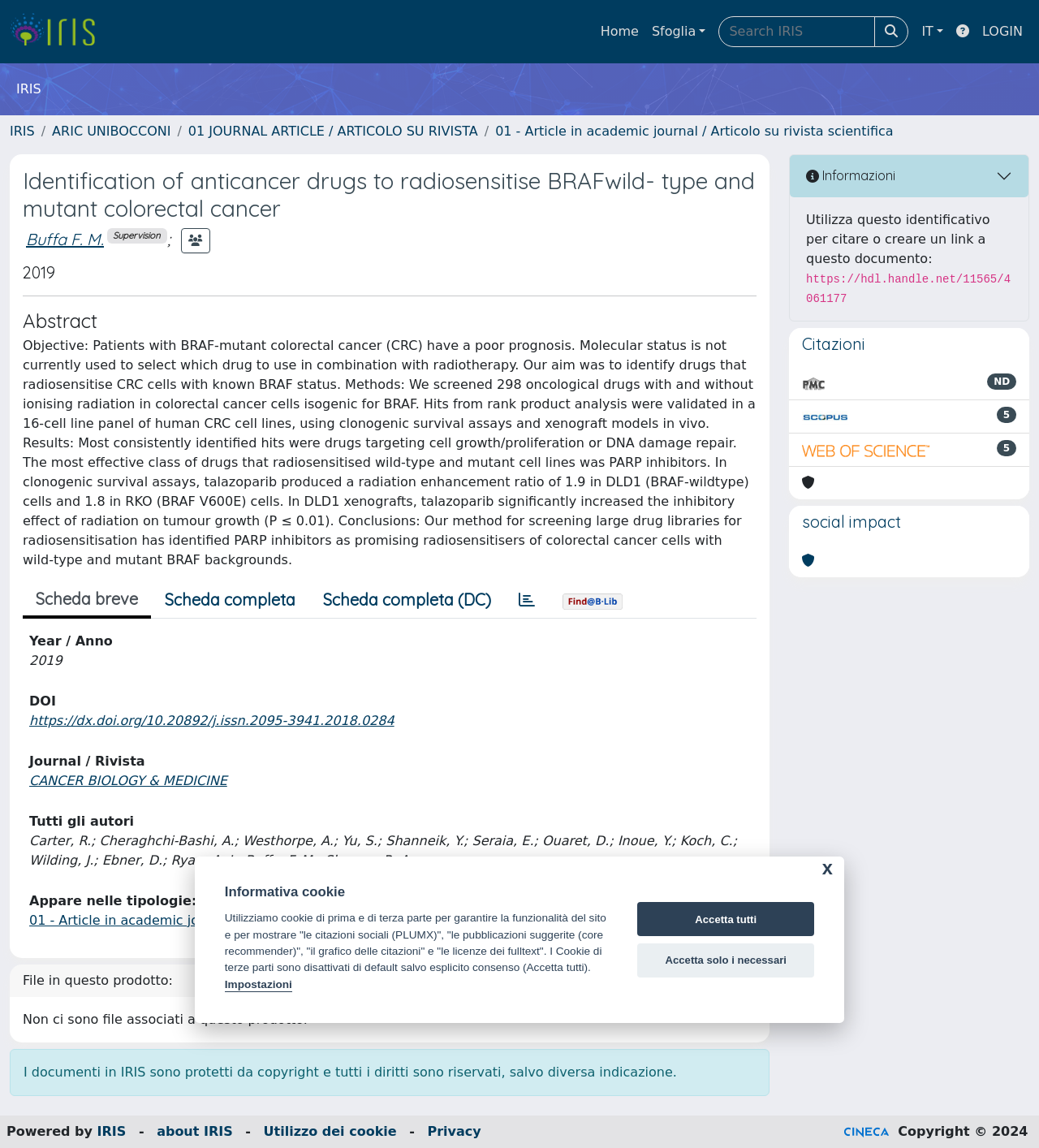What is the name of the first author?
Please provide a comprehensive answer based on the information in the image.

I looked at the list of authors in the 'Tutti gli autori' section and found that the first author is 'Carter, R.'.